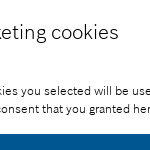Can users withdraw consent at any time?
Respond with a short answer, either a single word or a phrase, based on the image.

Yes